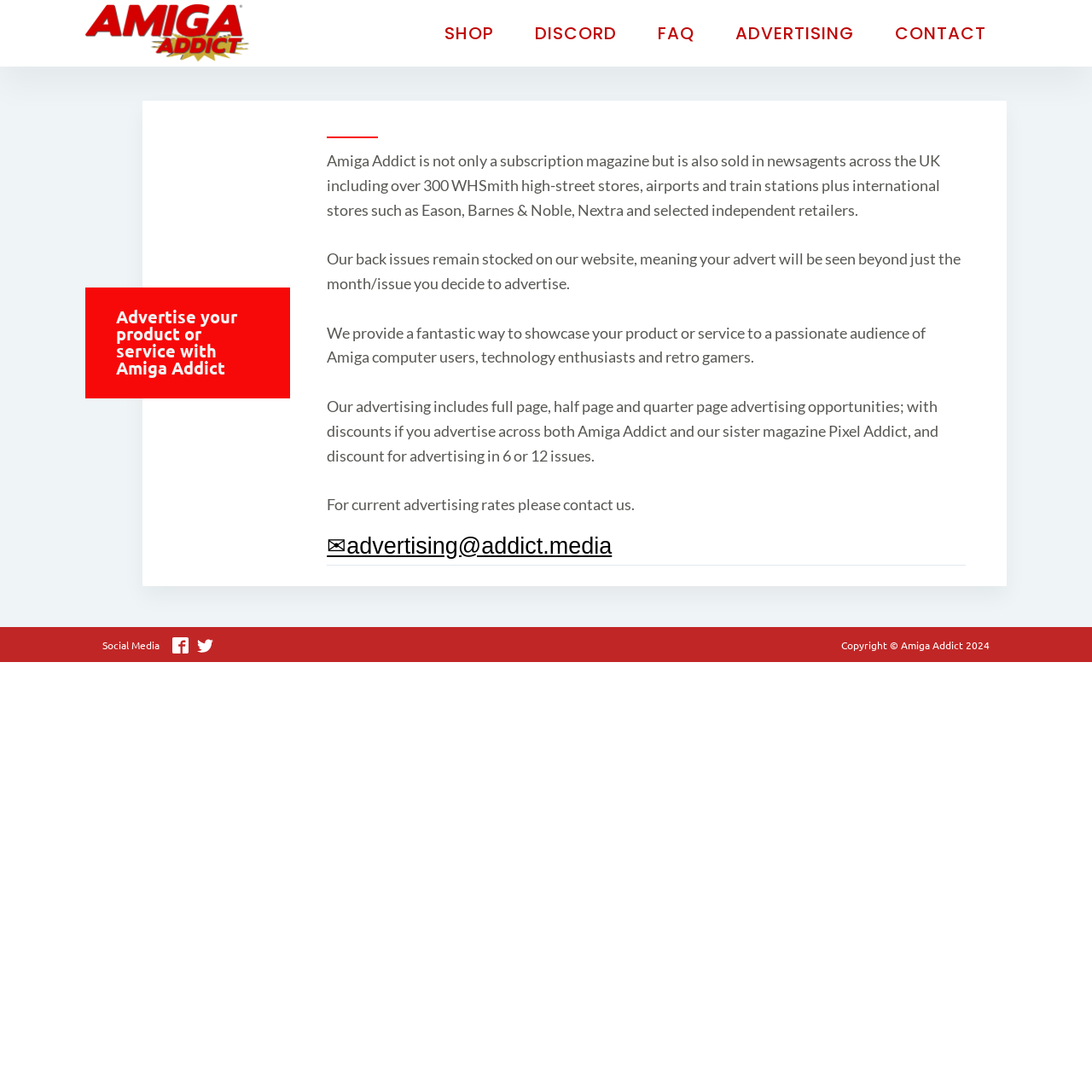Provide the bounding box coordinates of the HTML element described as: "Discord". The bounding box coordinates should be four float numbers between 0 and 1, i.e., [left, top, right, bottom].

[0.471, 0.007, 0.584, 0.054]